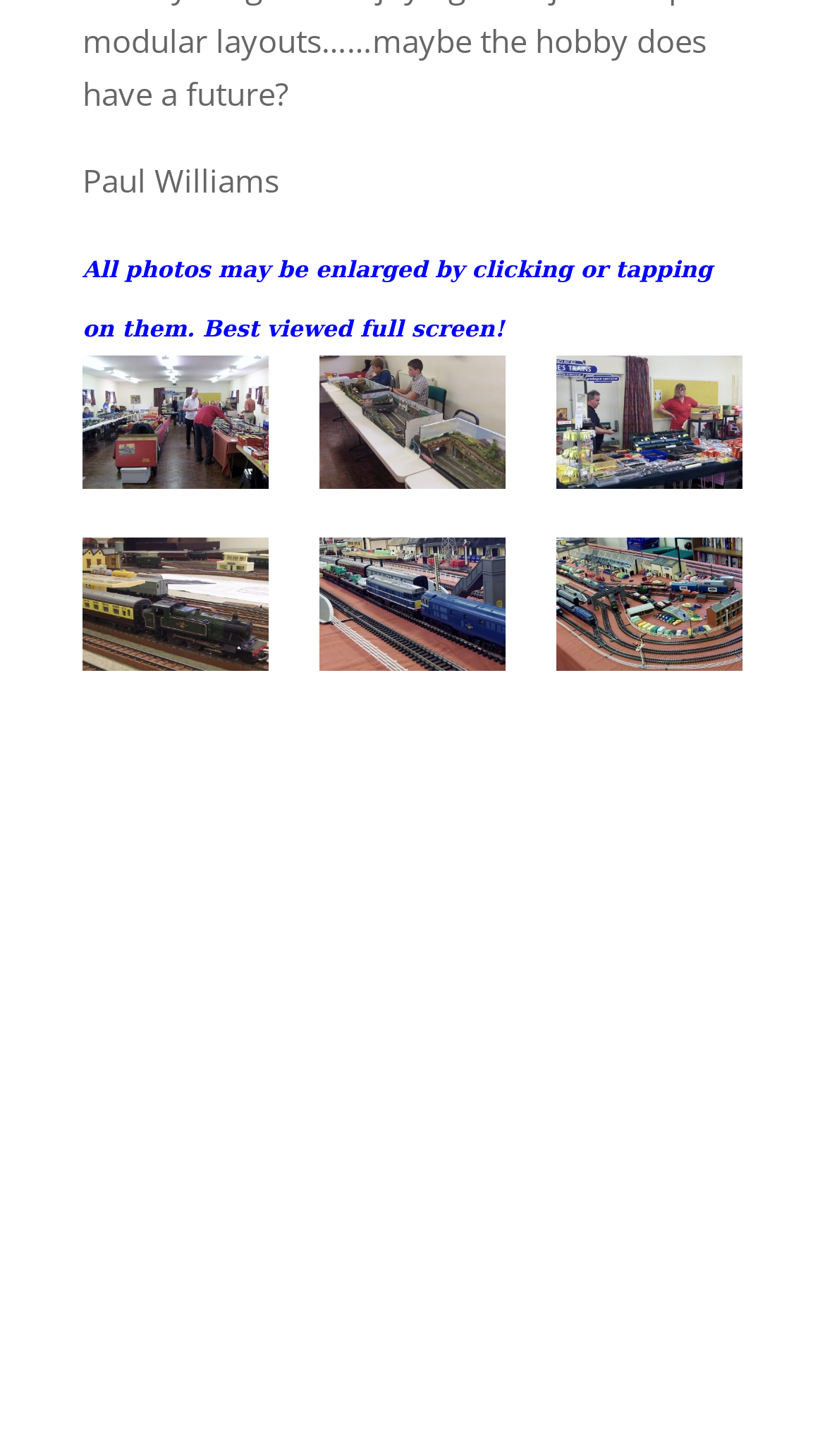Identify the bounding box of the HTML element described here: "title="1867"". Provide the coordinates as four float numbers between 0 and 1: [left, top, right, bottom].

[0.1, 0.369, 0.327, 0.461]